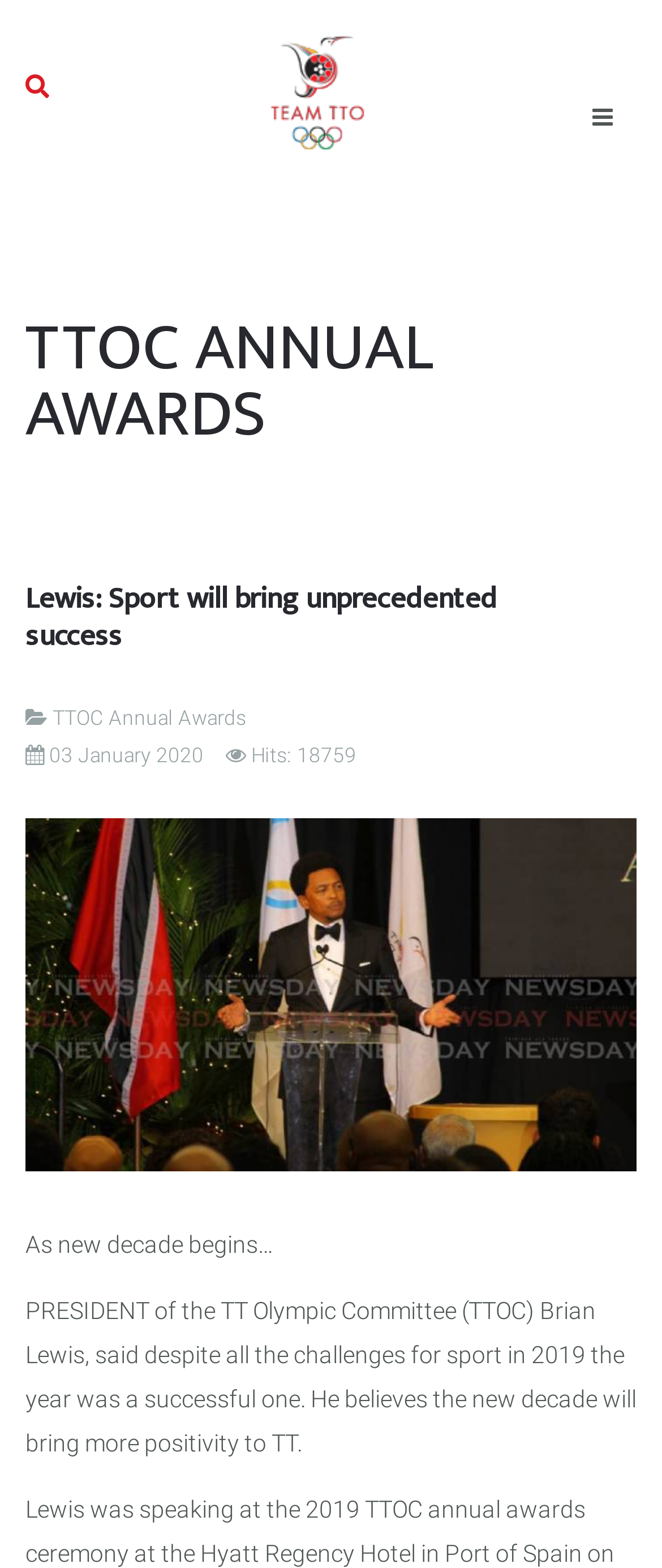What is the name of the president of TTOC?
Please provide a detailed answer to the question.

The name of the president of TTOC can be found in the StaticText 'PRESIDENT of the TT Olympic Committee (TTOC) Brian Lewis, said despite all the challenges for sport in 2019 the year was a successful one.'